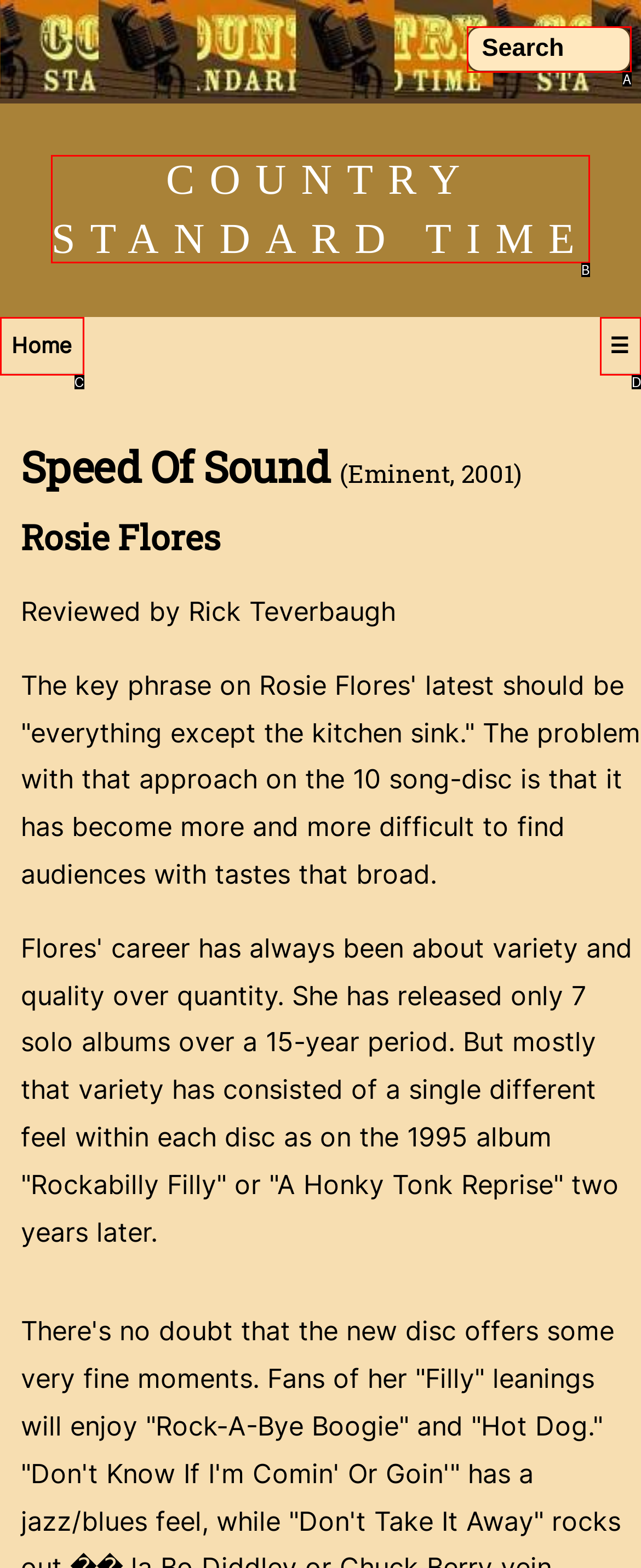Identify the HTML element that corresponds to the following description: input value=" Search" name="q" value="Search". Provide the letter of the correct option from the presented choices.

A